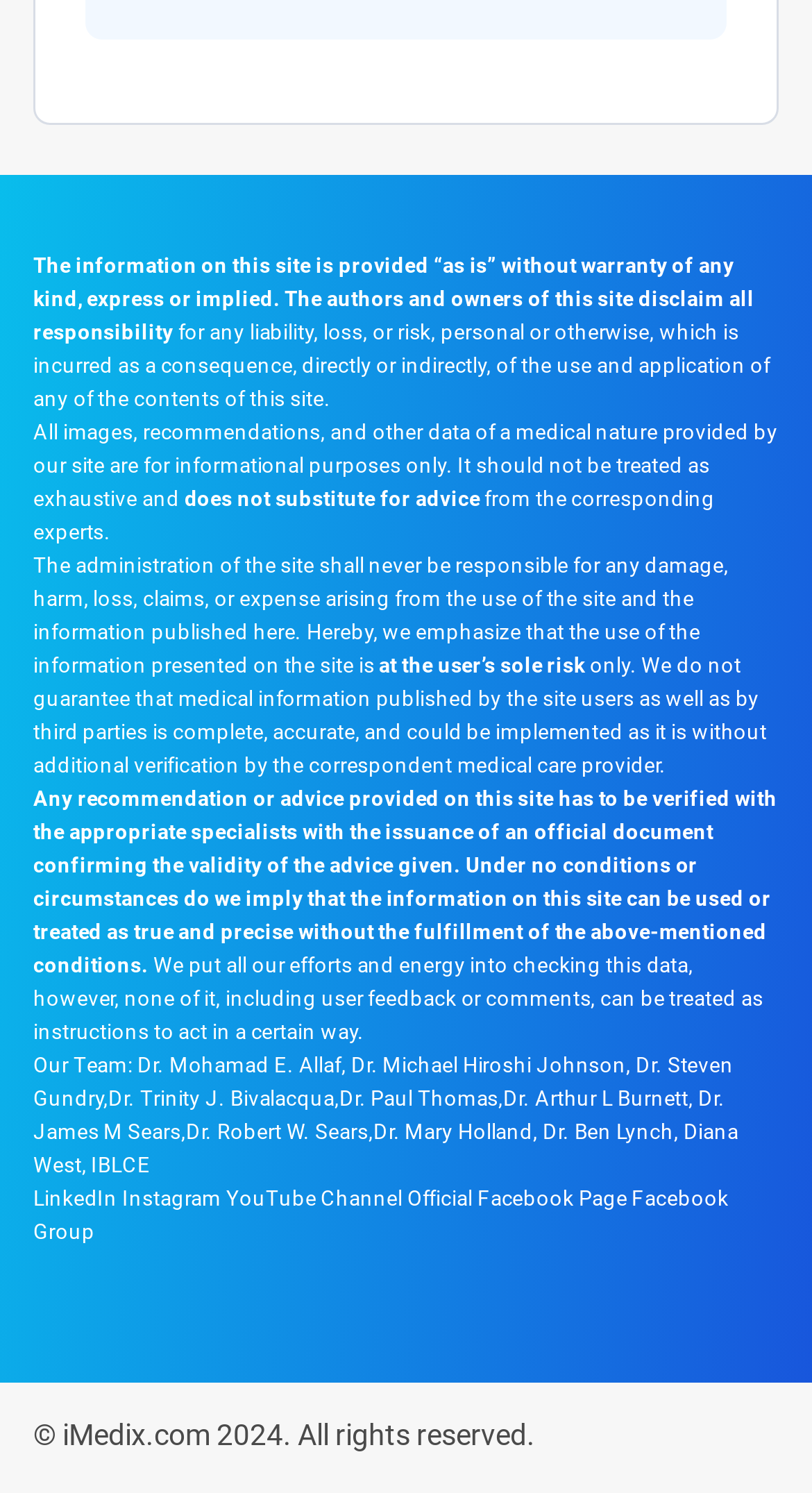What is the purpose of the website?
Please analyze the image and answer the question with as much detail as possible.

Based on the disclaimer and terms of use provided on the website, it appears that the website is intended to provide medical information to users, although it emphasizes that the information should not be treated as exhaustive or substitute for advice from medical experts.